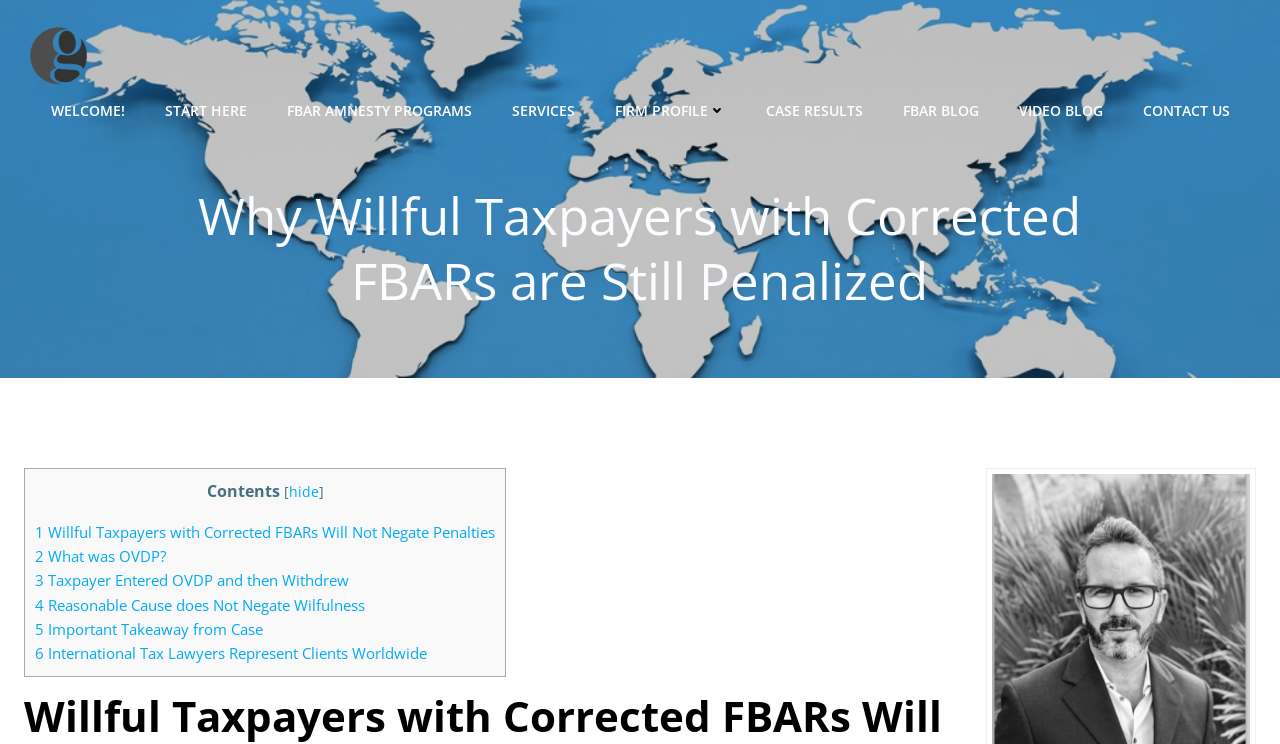Kindly determine the bounding box coordinates for the clickable area to achieve the given instruction: "Learn about the firm's profile".

[0.48, 0.134, 0.567, 0.163]